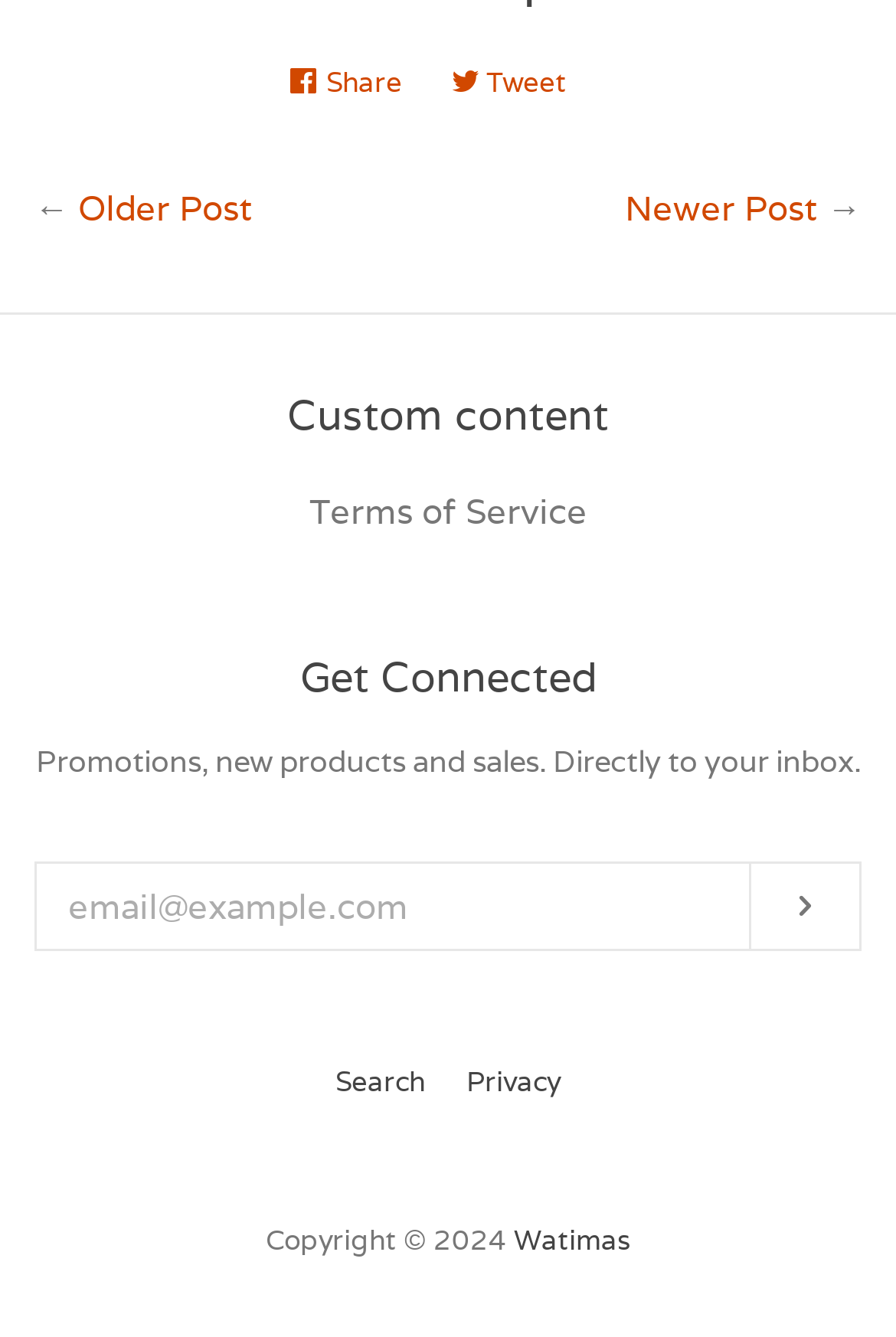Refer to the screenshot and answer the following question in detail:
How many navigation options are available for blog posts?

There are two navigation options available for blog posts, namely 'Older Post' and 'Newer Post', which are located at the top of the webpage.